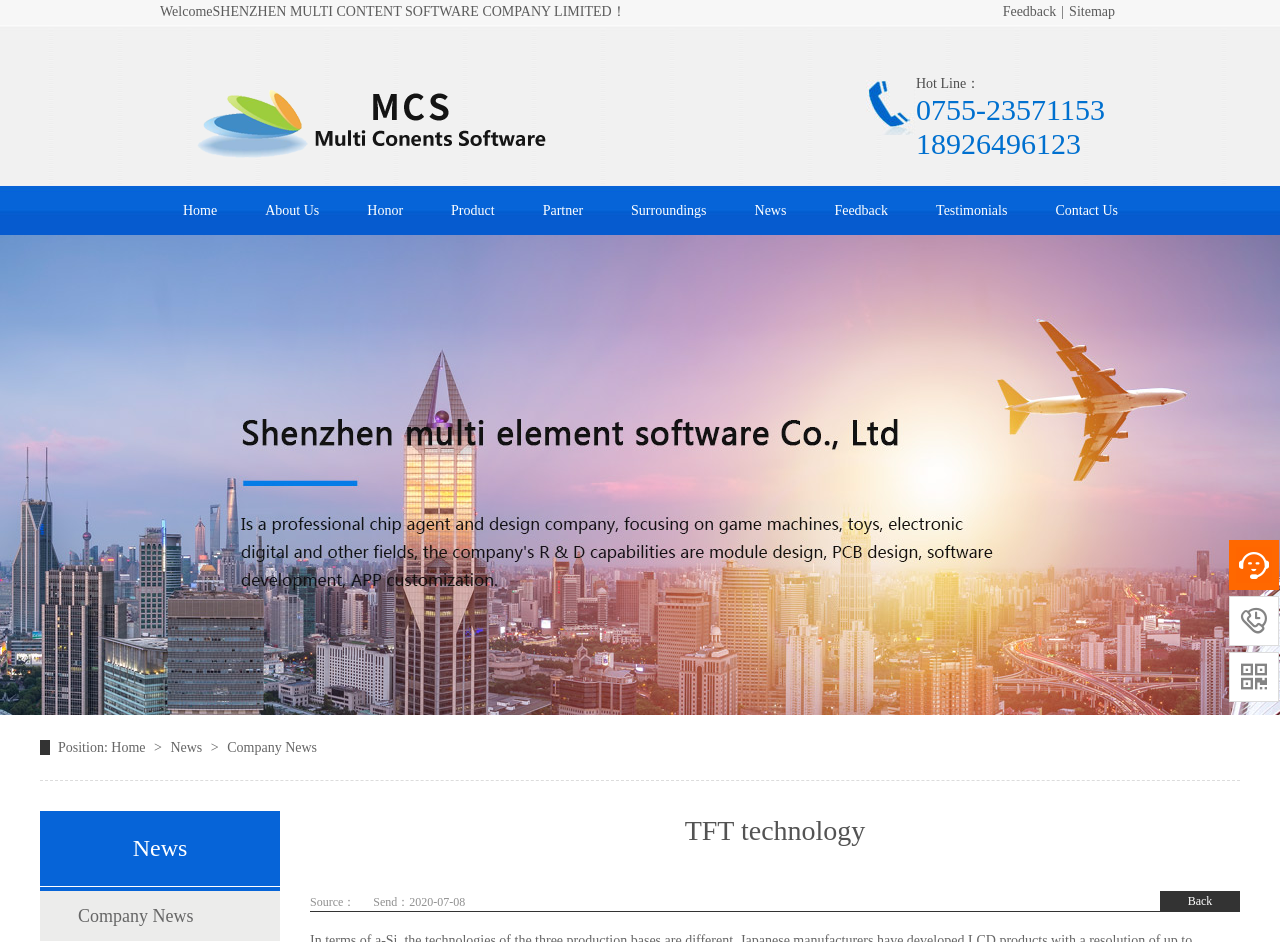Explain in detail what you observe on this webpage.

The webpage is about TFT technology and SHENZHEN MULTI CONTENT SOFTWARE COMPANY LIMITED. At the top, there is a navigation bar with links to "Feedback", "Sitemap", and a separator "|" in between. Below the navigation bar, there is a welcome message "Welcome SHENZHEN MULTI CONTENT SOFTWARE COMPANY LIMITED！" followed by the company name in a larger font.

On the left side, there is a menu with links to "Home", "About Us", "Honor", "Product", "Partner", "Surroundings", "News", "Feedback", "Testimonials", and "Contact Us". Below the menu, there is a "Position:" label with a link to "Home" and a ">" symbol, followed by a link to "News" and then a link to "Company News".

In the main content area, there is a heading "TFT technology" at the top. Below it, there is a news article with a heading "News" and a subheading "Company News". The article has a "Source:" label and a "Send:" label with a date "2020-07-08". There is also a "Back" link at the bottom right corner.

On the right side, there are three social media links represented by icons. At the top right corner, there is a hotline information with two phone numbers.